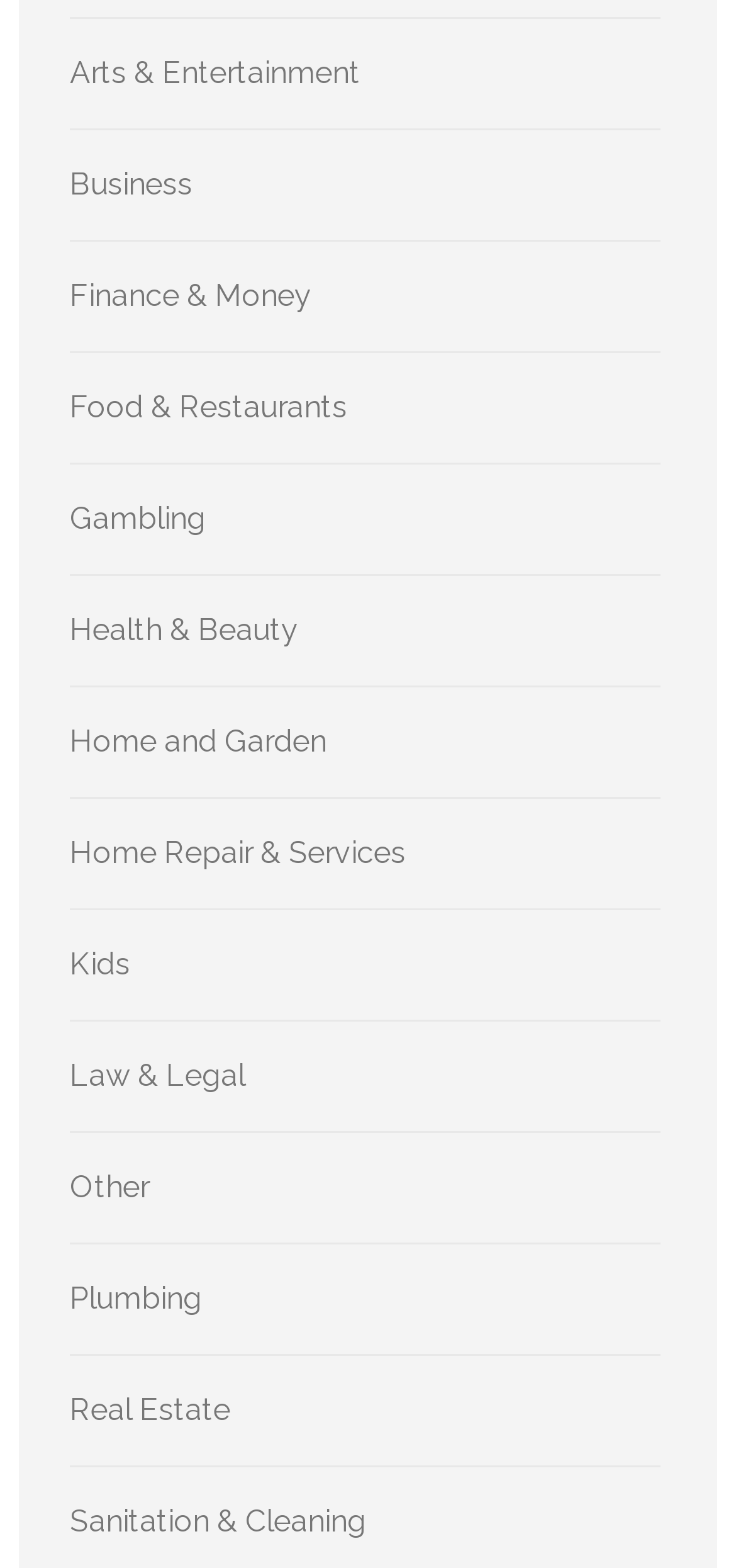Specify the bounding box coordinates (top-left x, top-left y, bottom-right x, bottom-right y) of the UI element in the screenshot that matches this description: Health & Beauty

[0.095, 0.391, 0.405, 0.414]